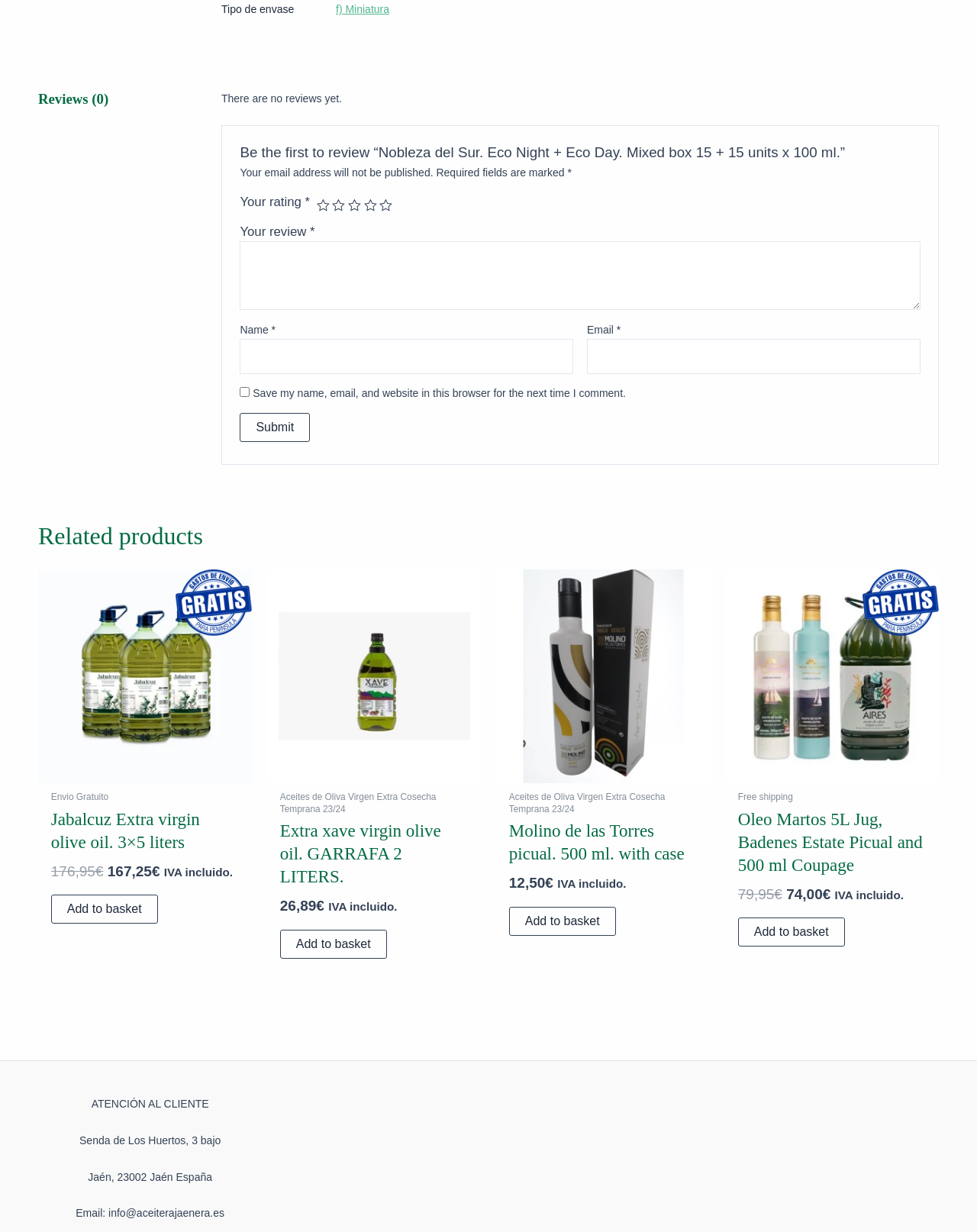Respond to the question below with a single word or phrase:
What is the product name?

Nobleza del Sur